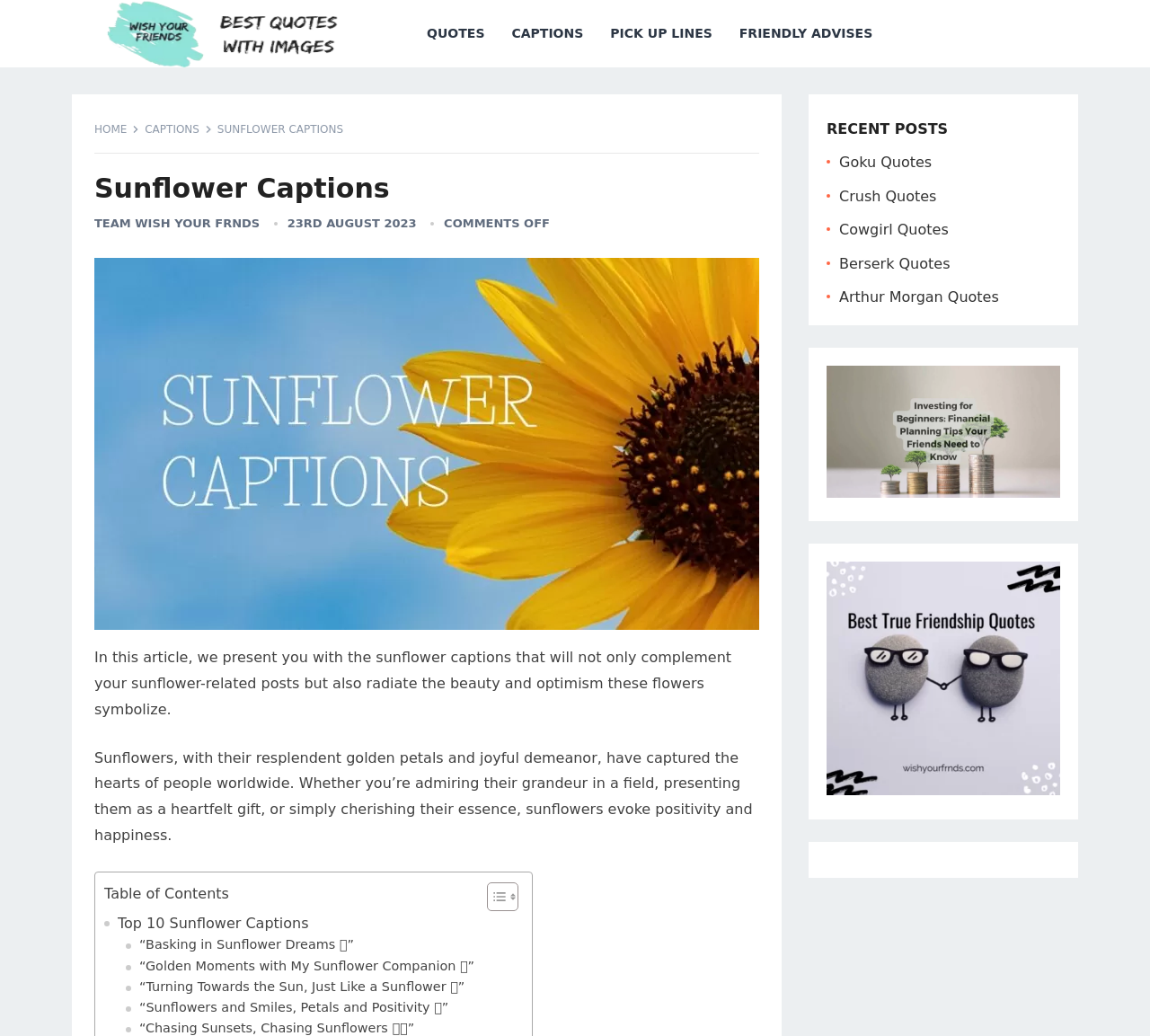Please find the bounding box coordinates of the clickable region needed to complete the following instruction: "Click on 'Make Your Money Work For You! →'". The bounding box coordinates must consist of four float numbers between 0 and 1, i.e., [left, top, right, bottom].

None